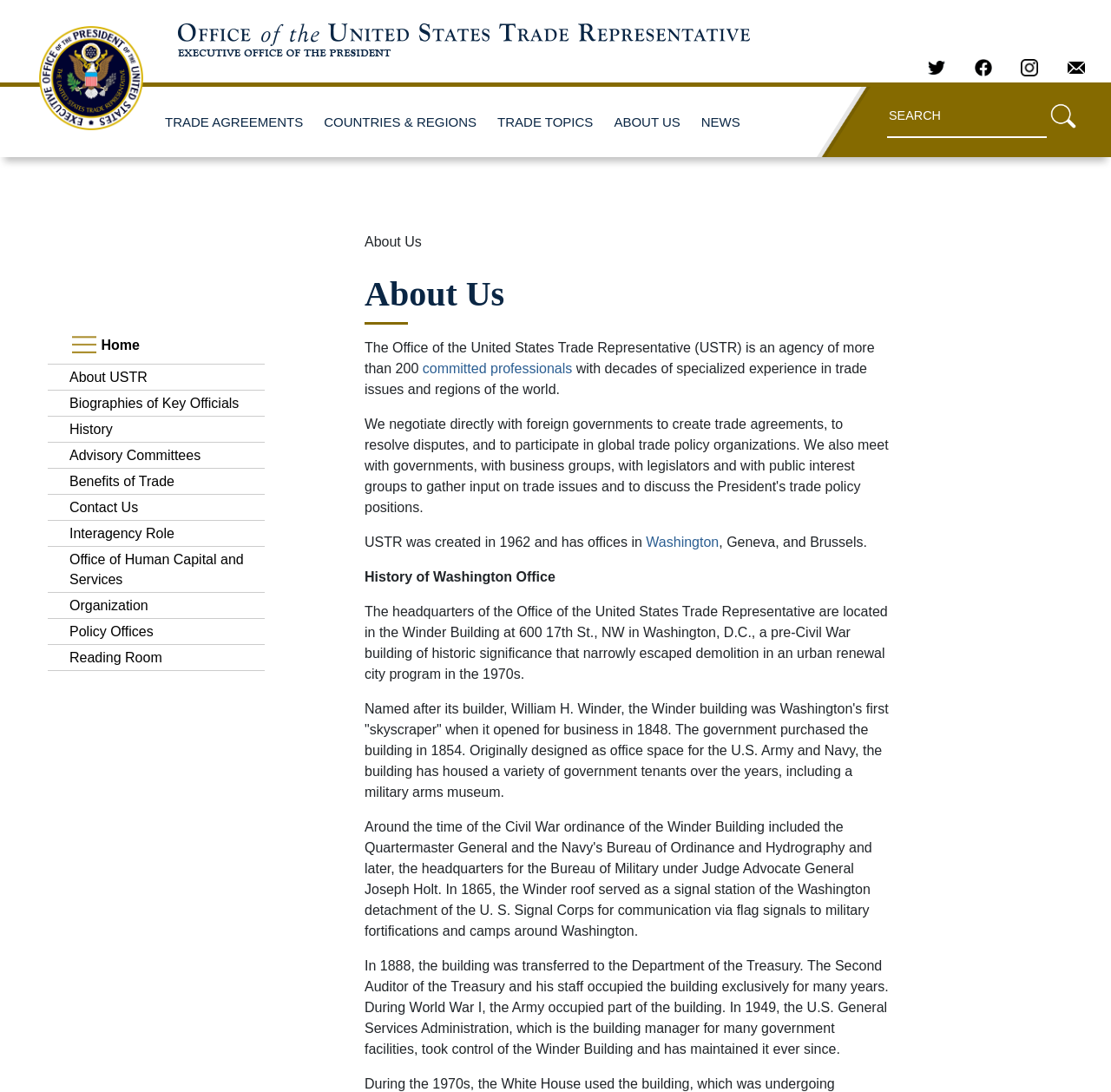Provide the bounding box coordinates of the section that needs to be clicked to accomplish the following instruction: "Search through site content."

[0.798, 0.087, 0.969, 0.126]